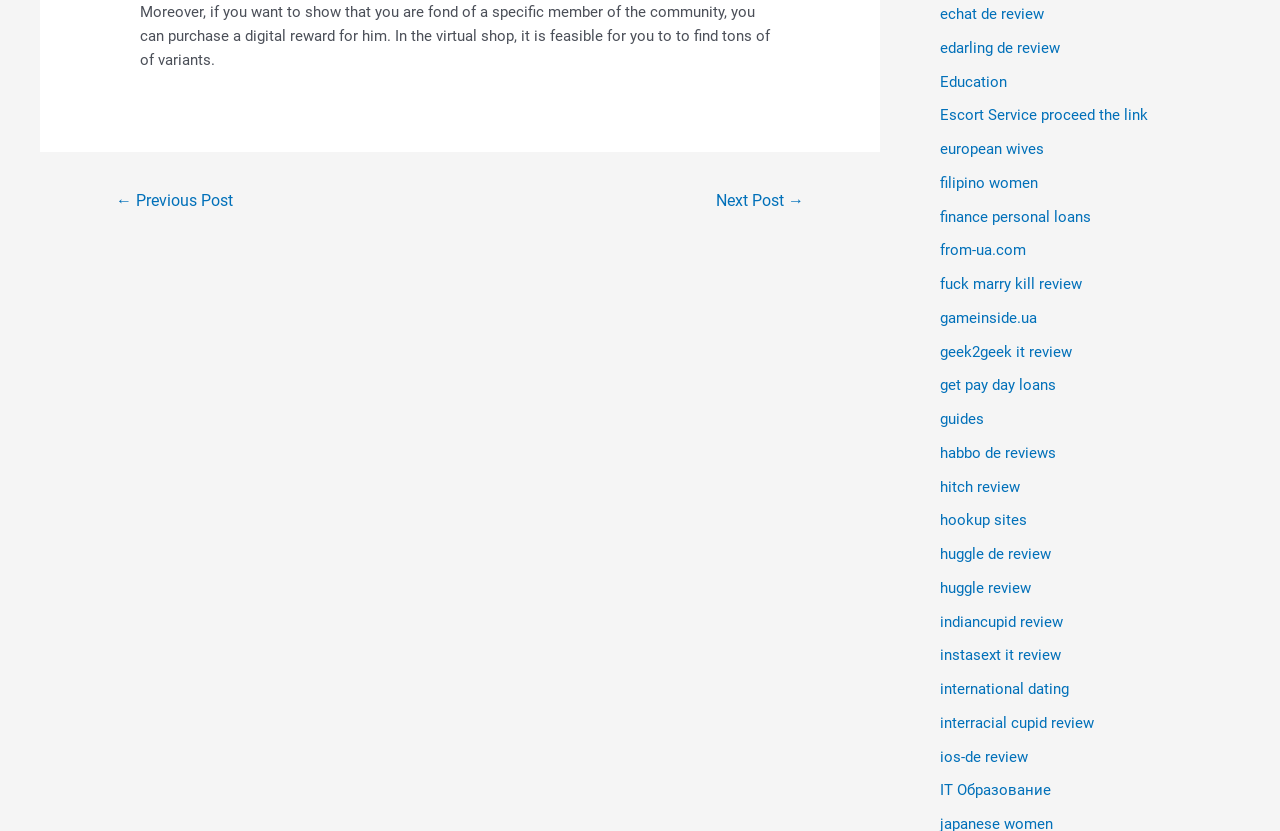Please identify the bounding box coordinates of the clickable element to fulfill the following instruction: "Go to previous post". The coordinates should be four float numbers between 0 and 1, i.e., [left, top, right, bottom].

[0.072, 0.222, 0.201, 0.267]